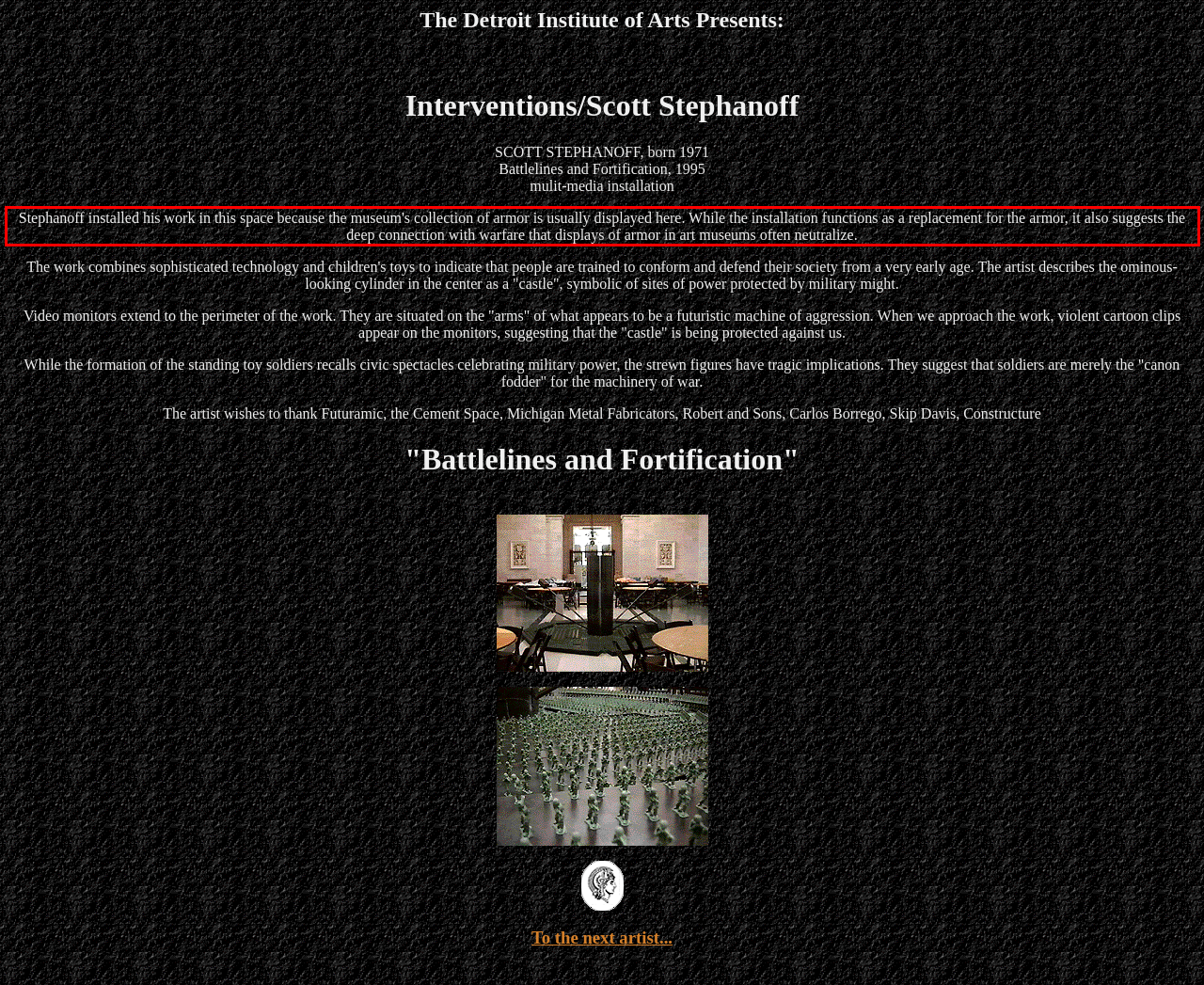You have a screenshot of a webpage with a red bounding box. Use OCR to generate the text contained within this red rectangle.

Stephanoff installed his work in this space because the museum's collection of armor is usually displayed here. While the installation functions as a replacement for the armor, it also suggests the deep connection with warfare that displays of armor in art museums often neutralize.